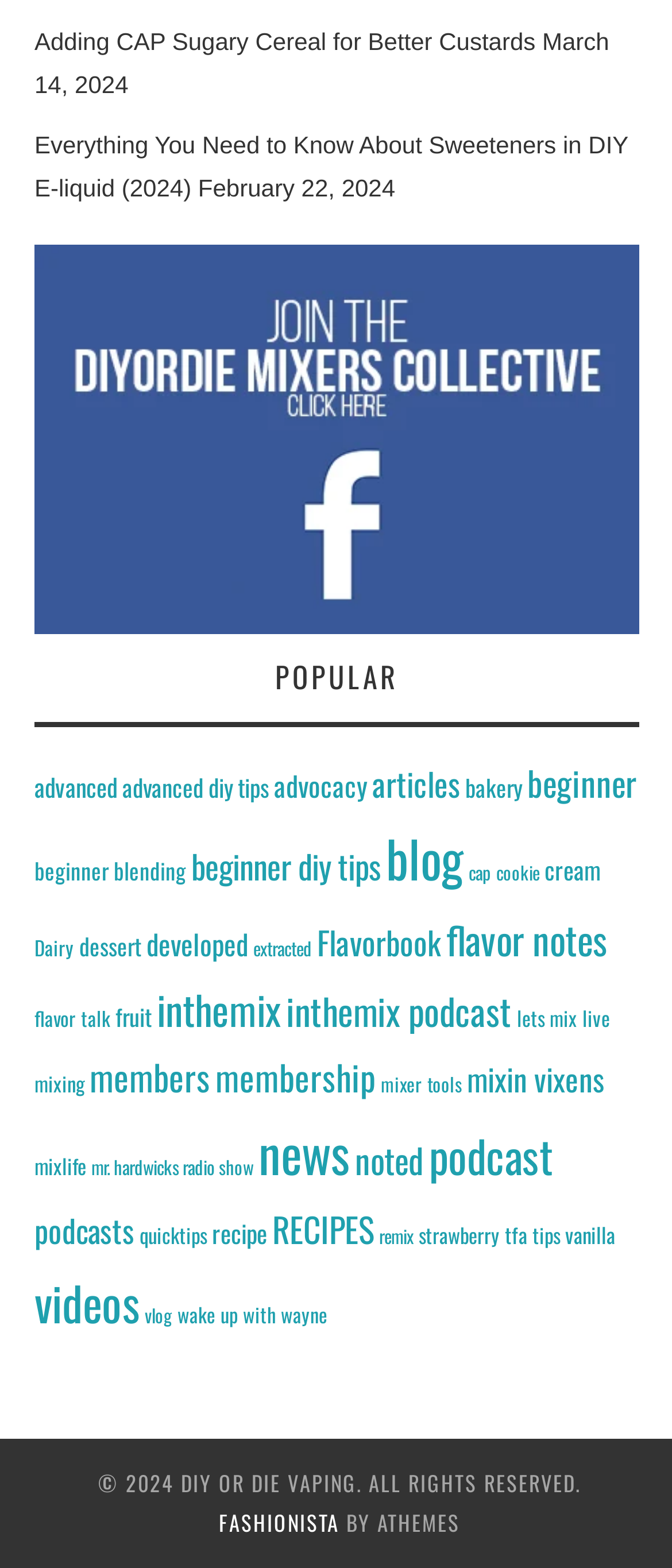Identify the bounding box coordinates for the element you need to click to achieve the following task: "Browse the 'videos' section". The coordinates must be four float values ranging from 0 to 1, formatted as [left, top, right, bottom].

[0.051, 0.808, 0.208, 0.852]